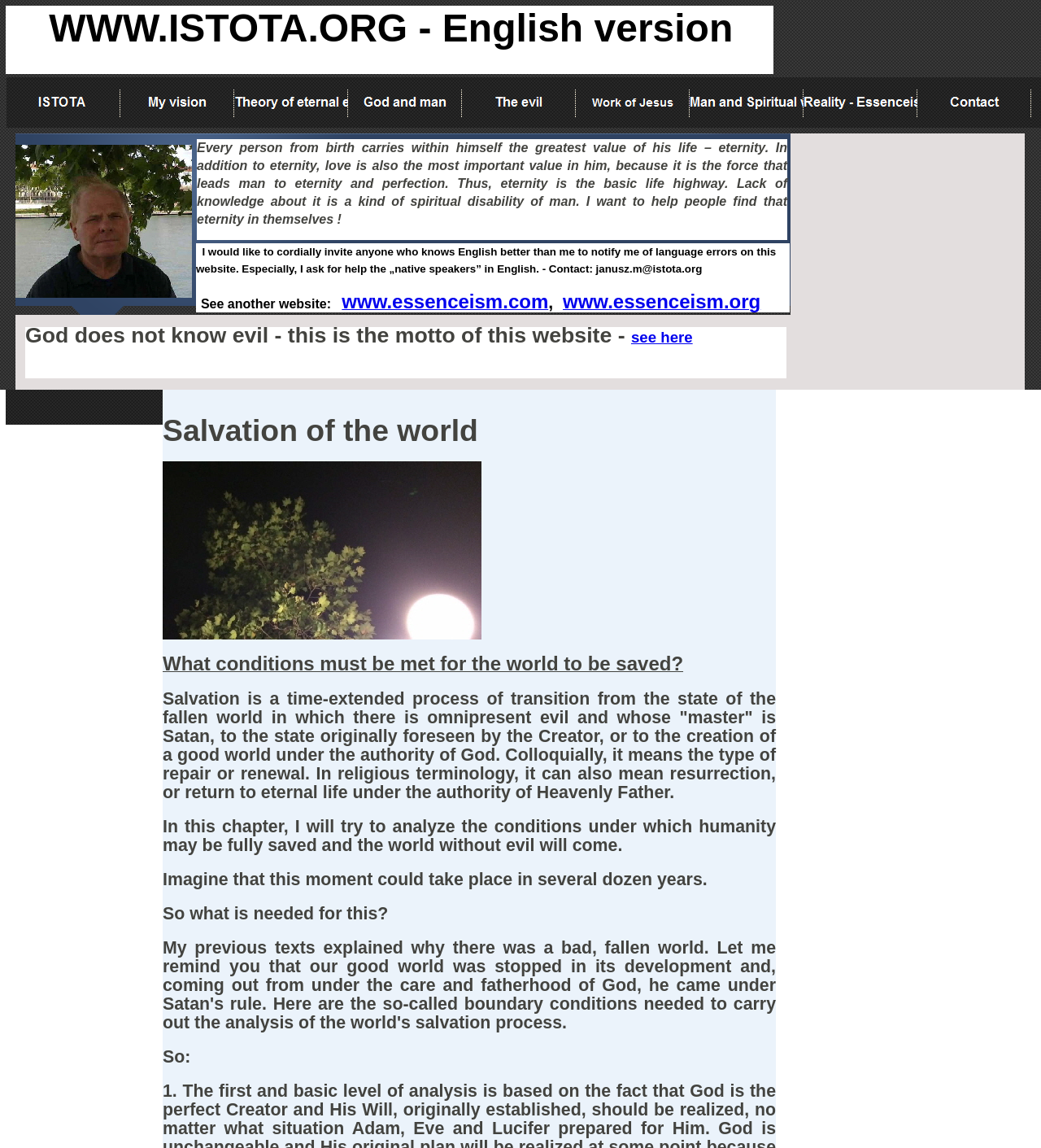Please identify the bounding box coordinates of the element's region that needs to be clicked to fulfill the following instruction: "Learn about the theory of eternal existence". The bounding box coordinates should consist of four float numbers between 0 and 1, i.e., [left, top, right, bottom].

[0.225, 0.067, 0.334, 0.111]